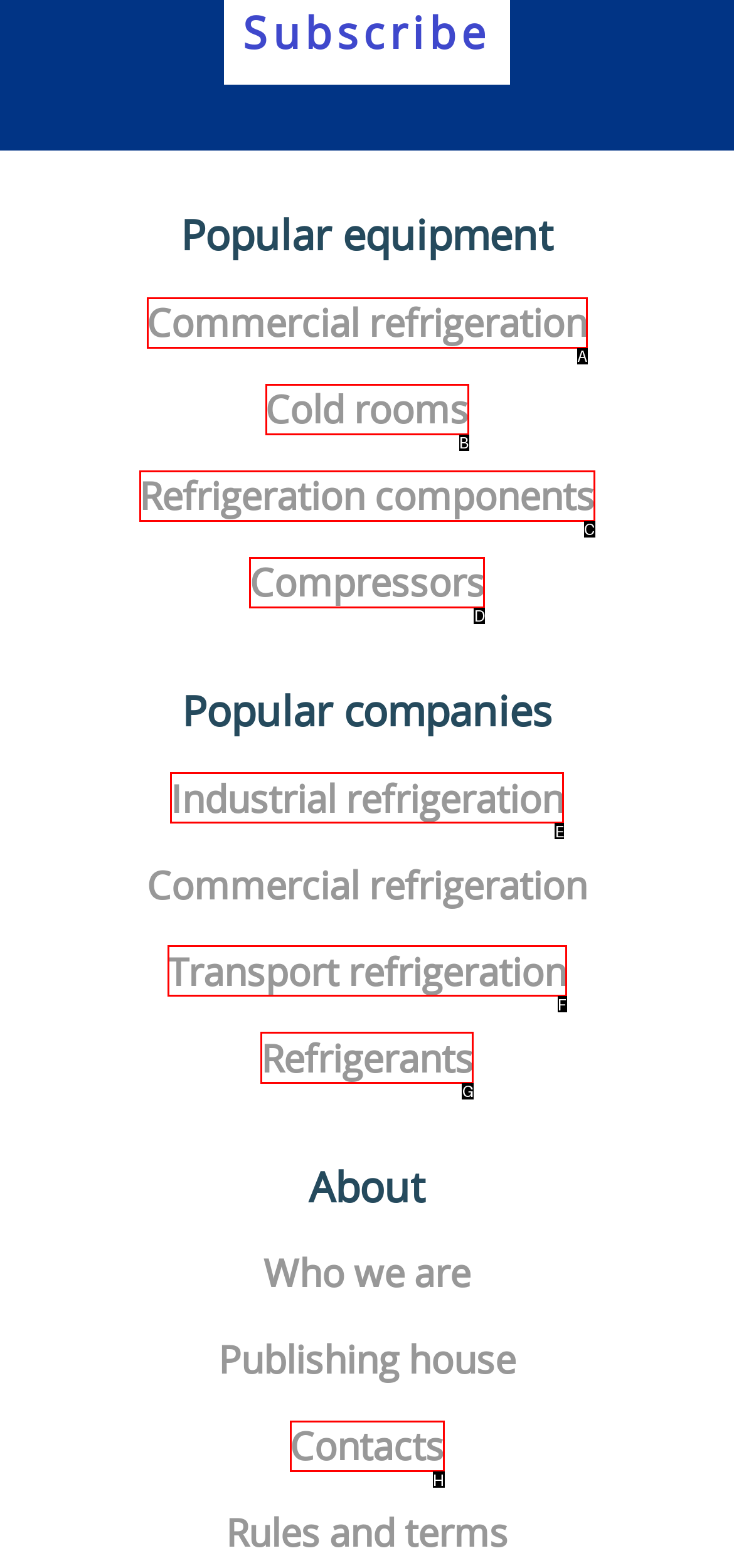Pick the HTML element that should be clicked to execute the task: Explore refrigerants
Respond with the letter corresponding to the correct choice.

G